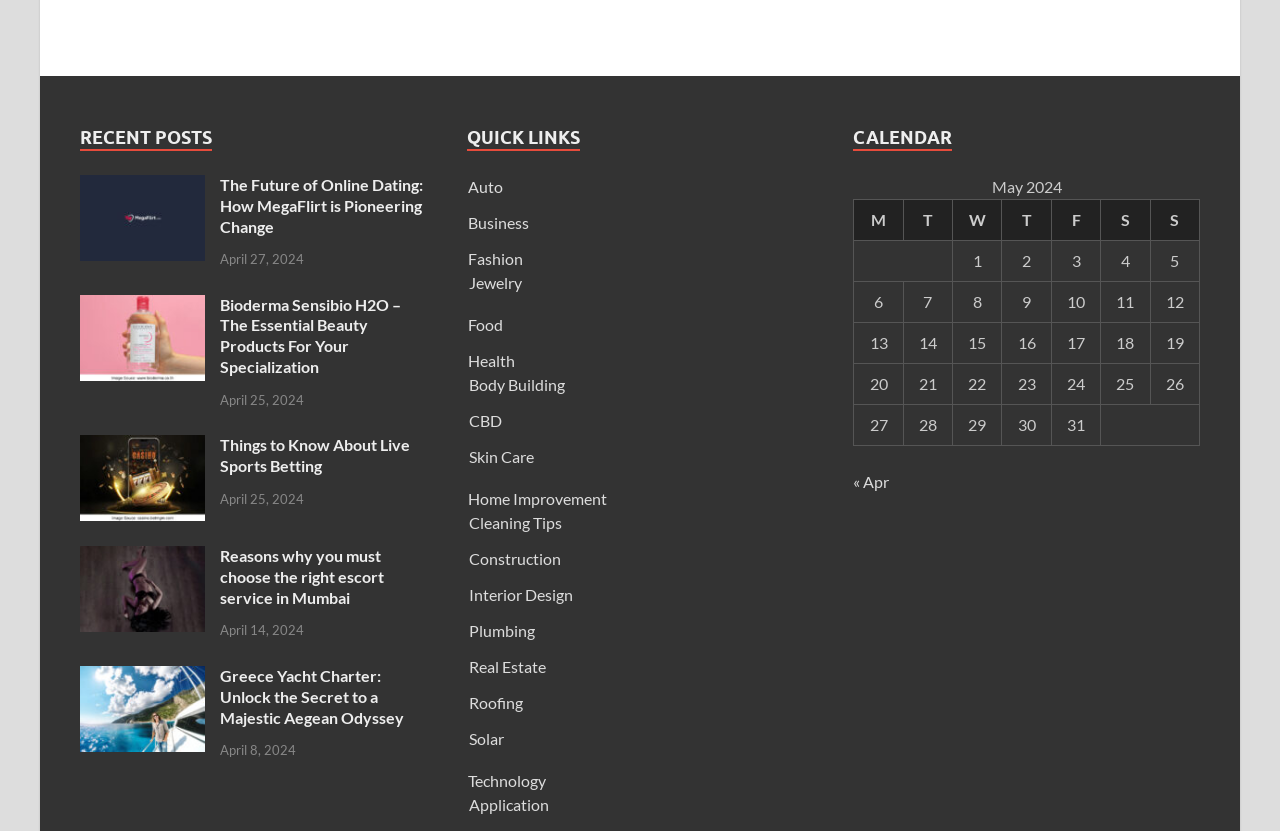Refer to the image and provide an in-depth answer to the question:
What is the title of the first recent post?

The title of the first recent post can be found by looking at the heading element with the text 'The Future of Online Dating: How MegaFlirt is Pioneering Change' which is a child element of the link with the text 'The Future of Online Dating How MegaFlirt is Pioneering Change'.